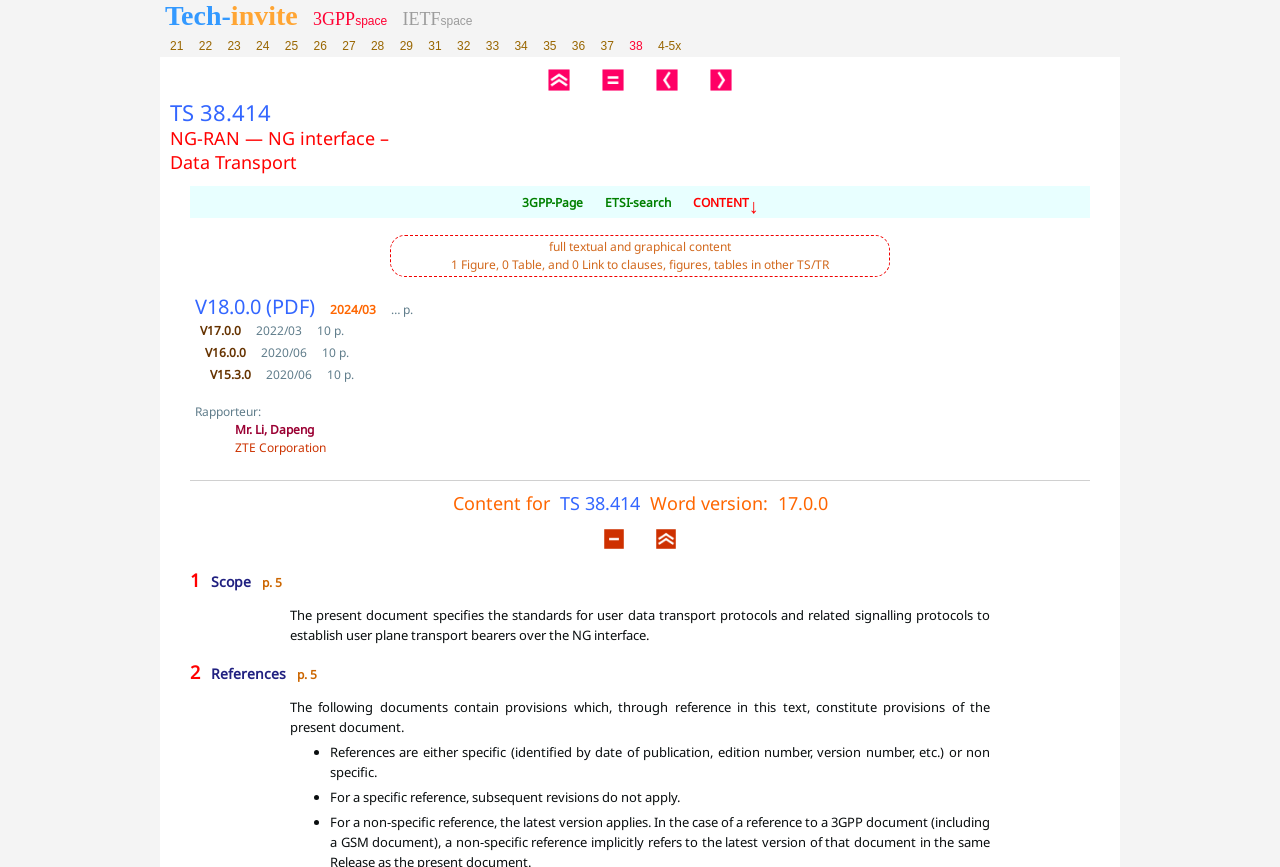Provide a brief response to the question below using a single word or phrase: 
Who is the rapporteur for TS 38.414?

Mr. Li, Dapeng